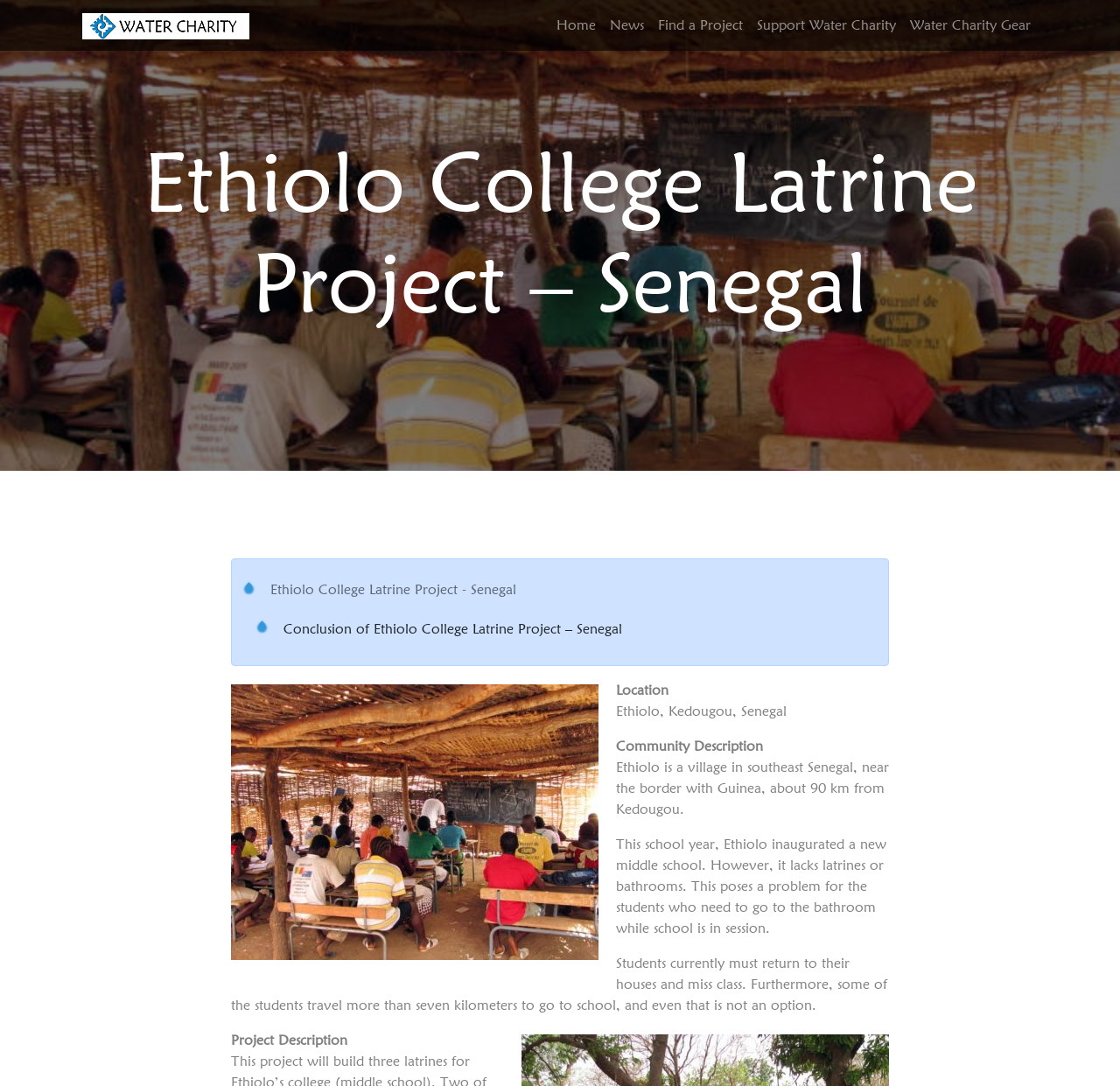Describe all the key features and sections of the webpage thoroughly.

The webpage is about the Ethiolo College Latrine Project in Senegal, supported by Water Charity. At the top left corner, there is a Water Charity logo, which is an image linked to the organization's website. 

On the top right side, there are six navigation links: Home, News, Find a Project, Support Water Charity, and Water Charity Gear, which are evenly spaced and aligned horizontally.

Below the navigation links, there is a heading that displays the project title, "Ethiolo College Latrine Project – Senegal". Underneath the heading, there are two links: one to the project page and another to the conclusion of the project.

The main content of the webpage is divided into sections. The first section is about the project location, which is Ethiolo, Kedougou, Senegal. The second section provides a community description, explaining that Ethiolo is a village in southeast Senegal and that the local middle school lacks latrines or bathrooms, causing problems for students who need to use the bathroom during school hours. The text also mentions that students currently have to return to their houses and miss class, and some students travel more than seven kilometers to school, making it difficult for them to use the bathroom during the day.

The last section is about the project description, but its content is not provided in the given accessibility tree.